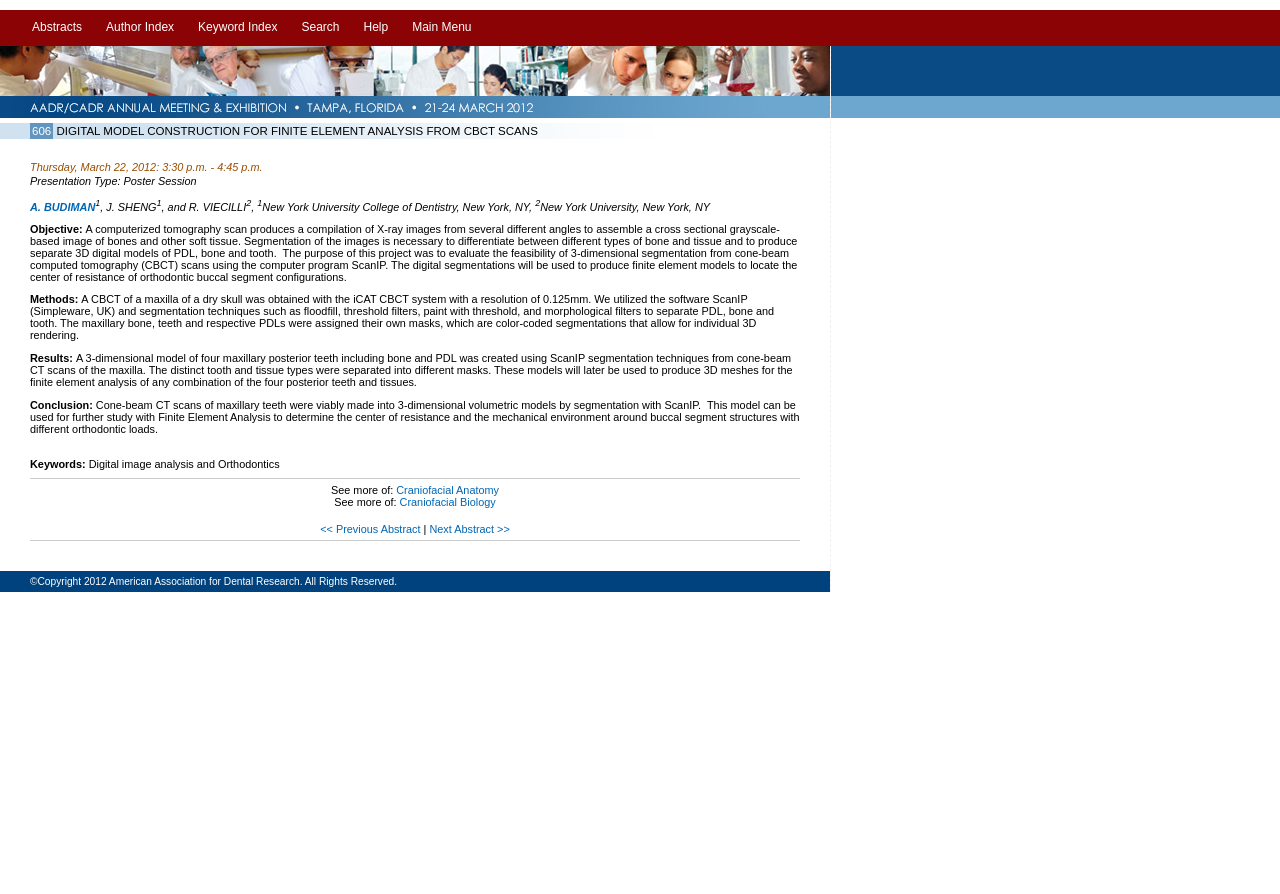Could you highlight the region that needs to be clicked to execute the instruction: "View AADR's website"?

[0.0, 0.119, 0.648, 0.135]